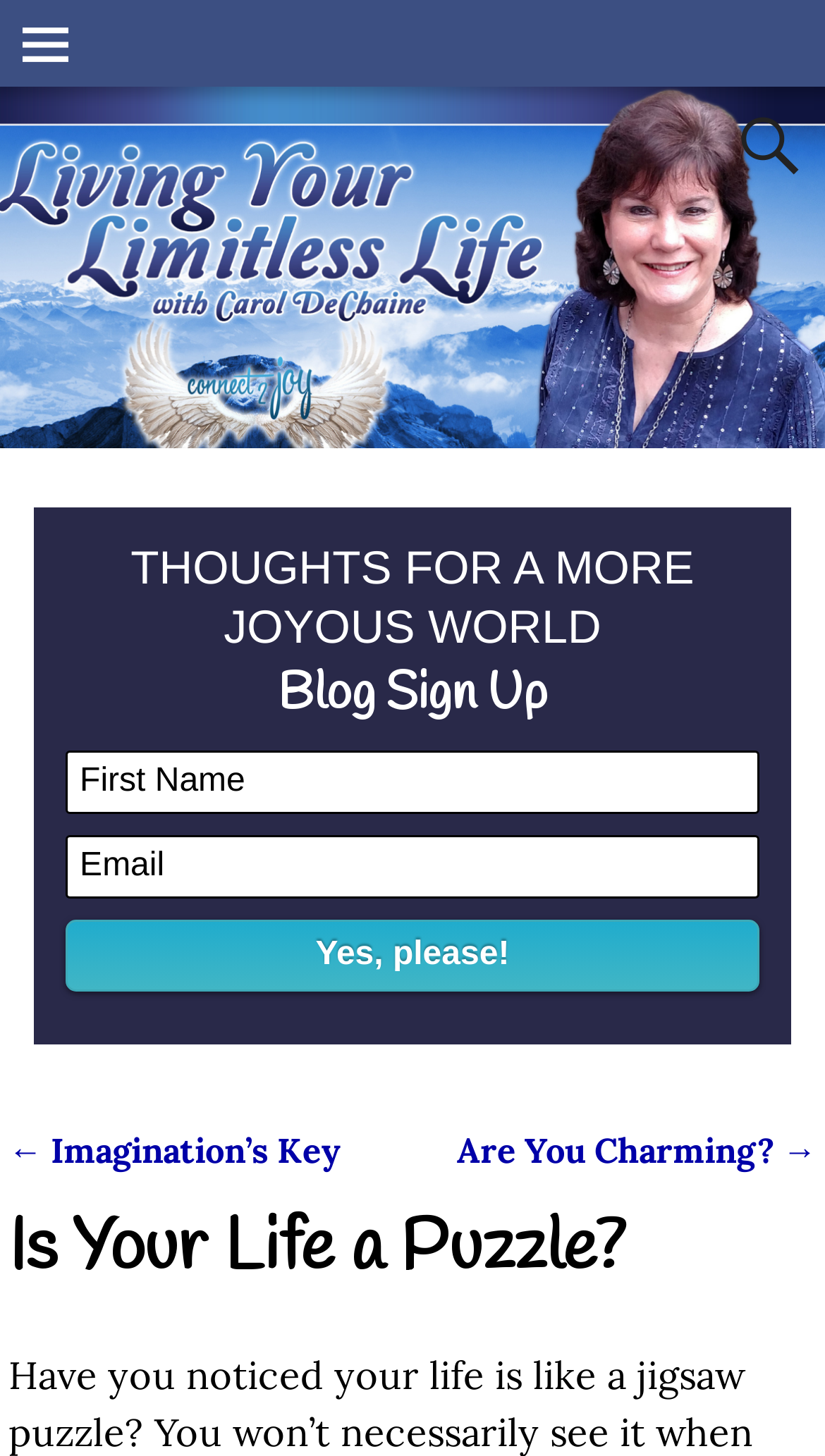Extract the main title from the webpage.

Is Your Life a Puzzle?